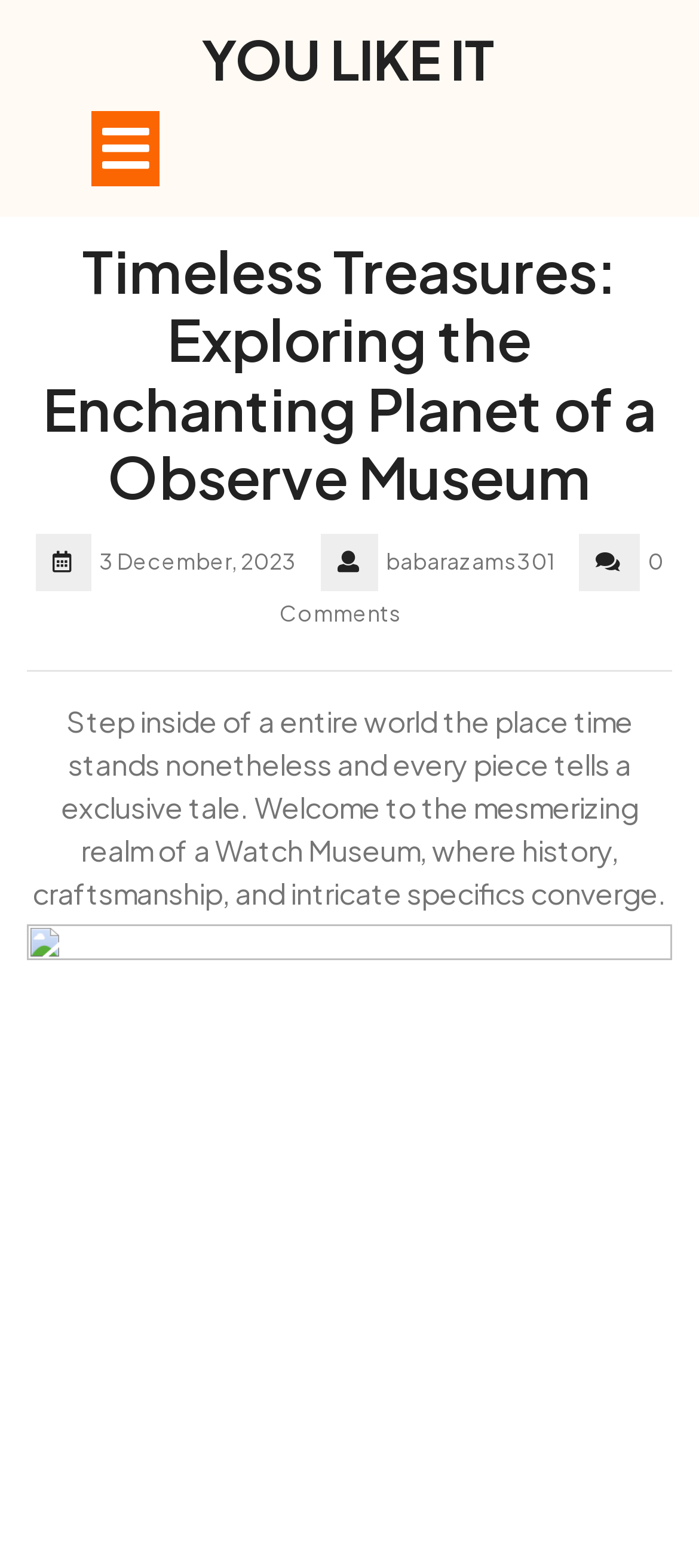Find and provide the bounding box coordinates for the UI element described with: "Open Button".

[0.115, 0.067, 0.244, 0.121]